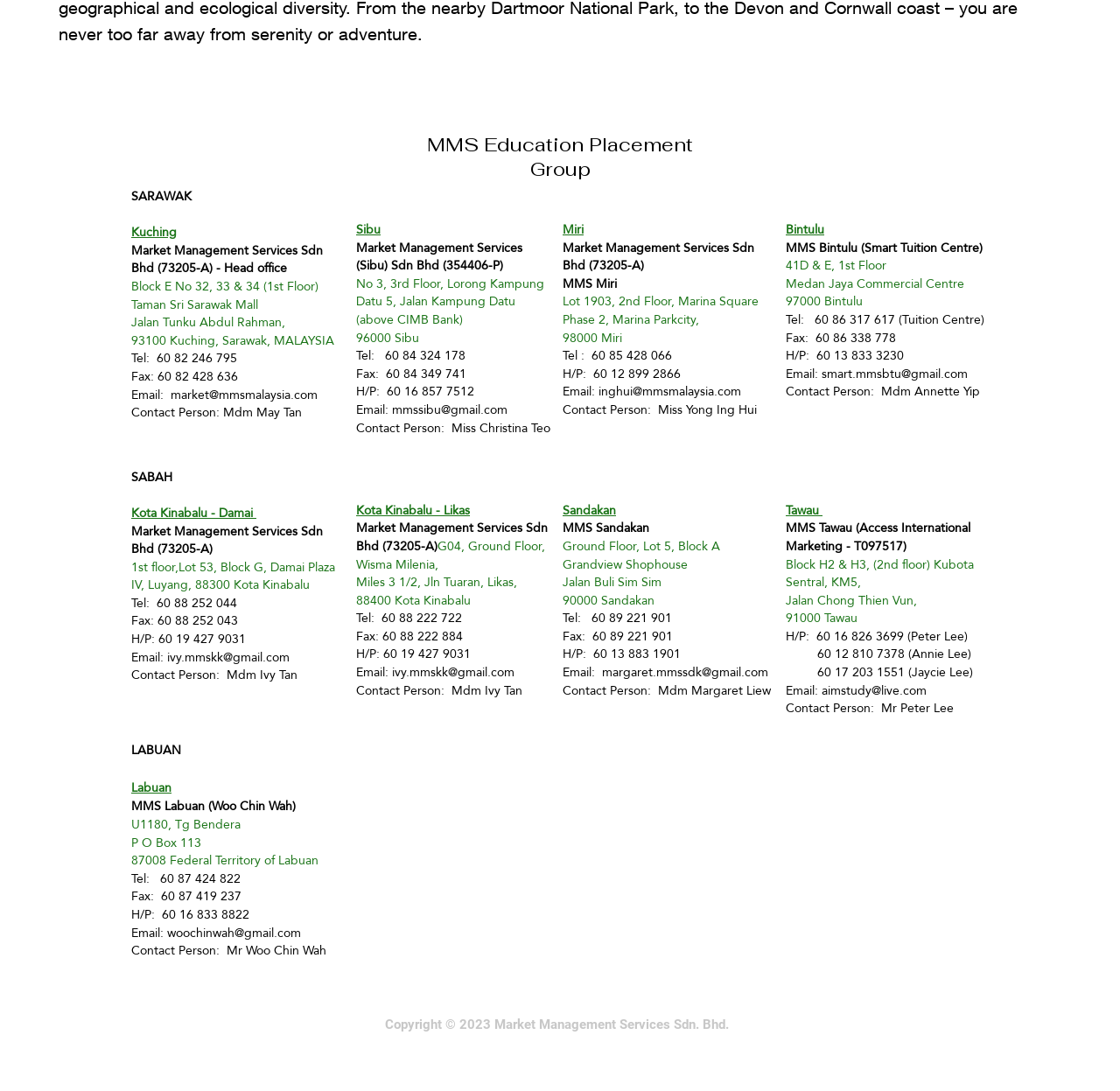Determine the bounding box coordinates of the element's region needed to click to follow the instruction: "Contact Mdm May Tan". Provide these coordinates as four float numbers between 0 and 1, formatted as [left, top, right, bottom].

[0.117, 0.367, 0.27, 0.388]